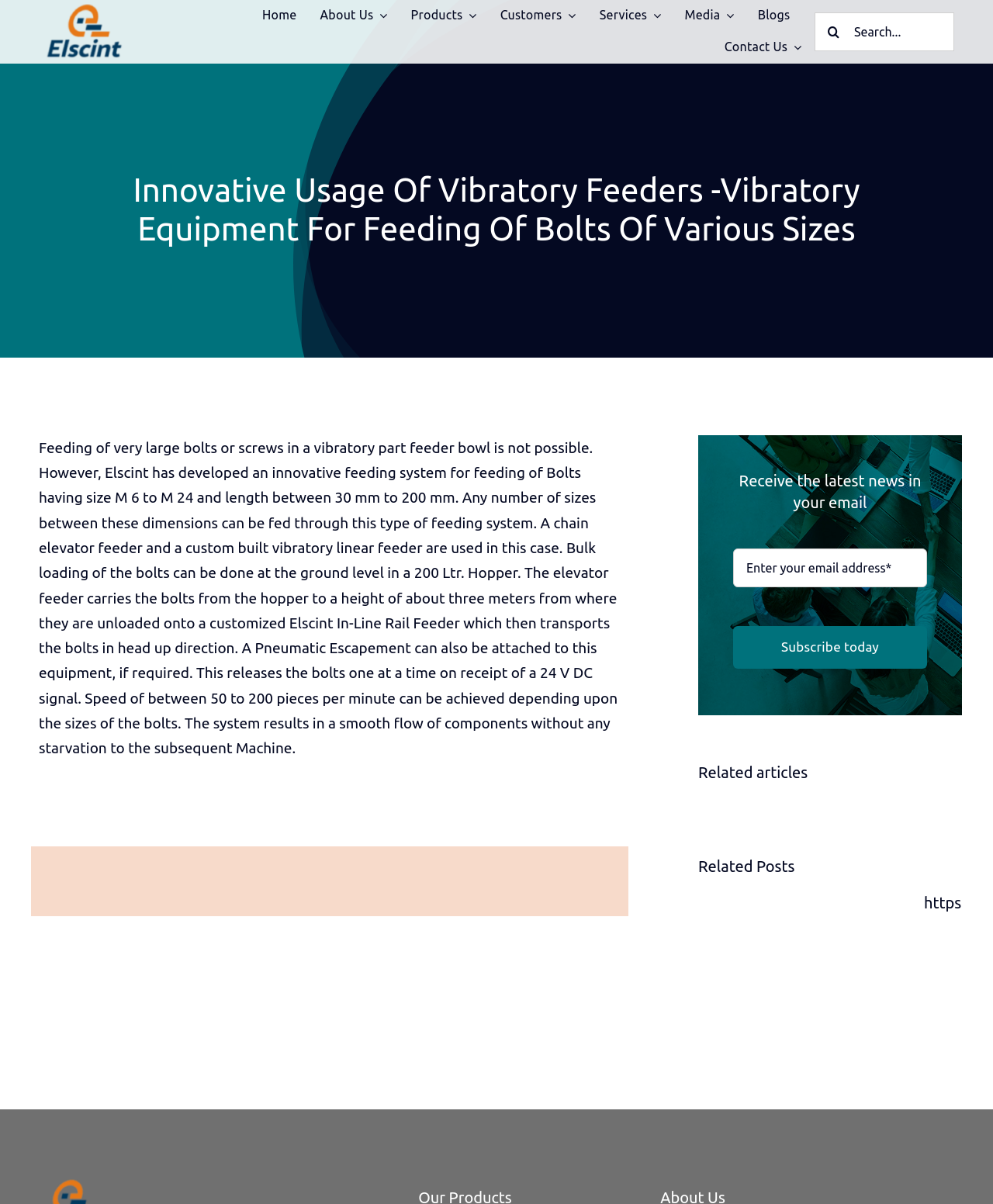Locate the bounding box coordinates of the clickable part needed for the task: "Search for something".

[0.82, 0.01, 0.961, 0.043]